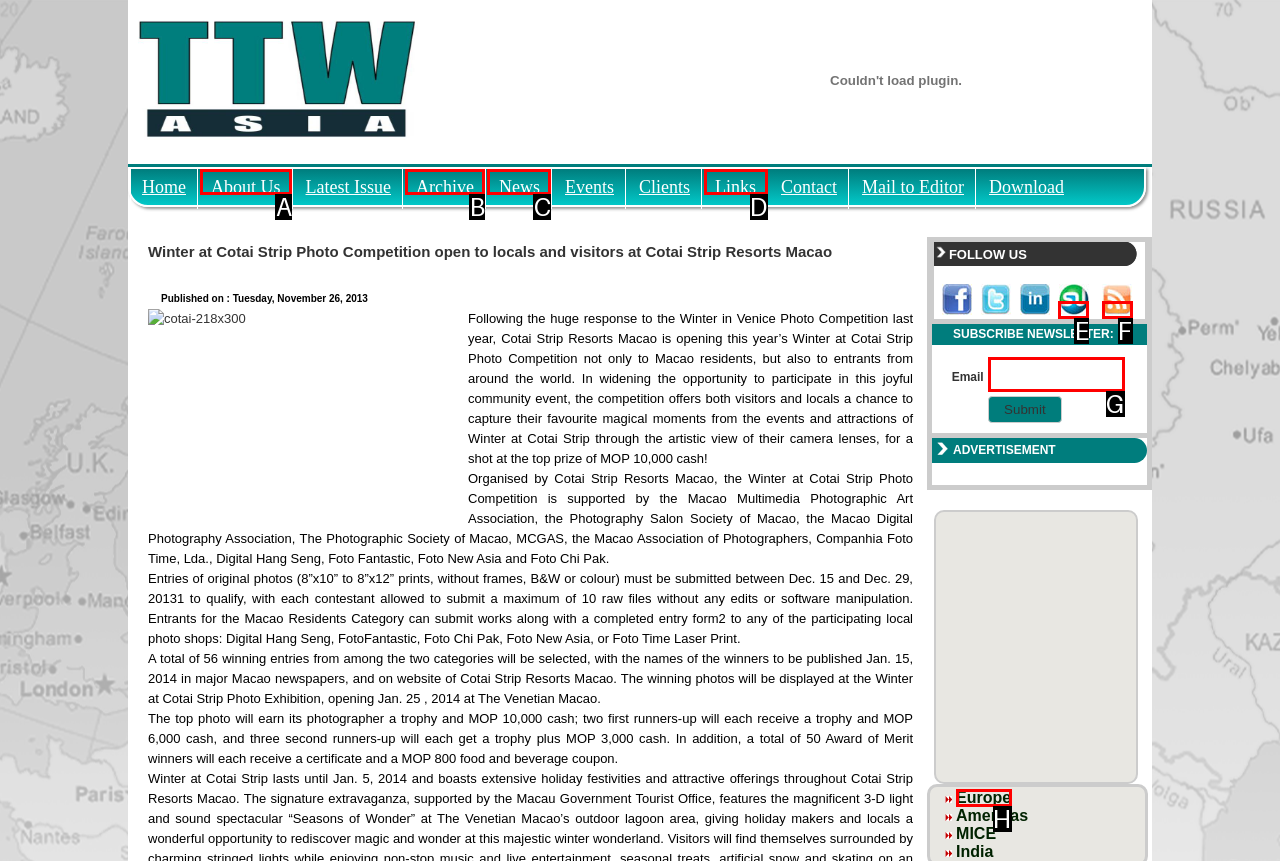Pick the HTML element that corresponds to the description: About Us
Answer with the letter of the correct option from the given choices directly.

A